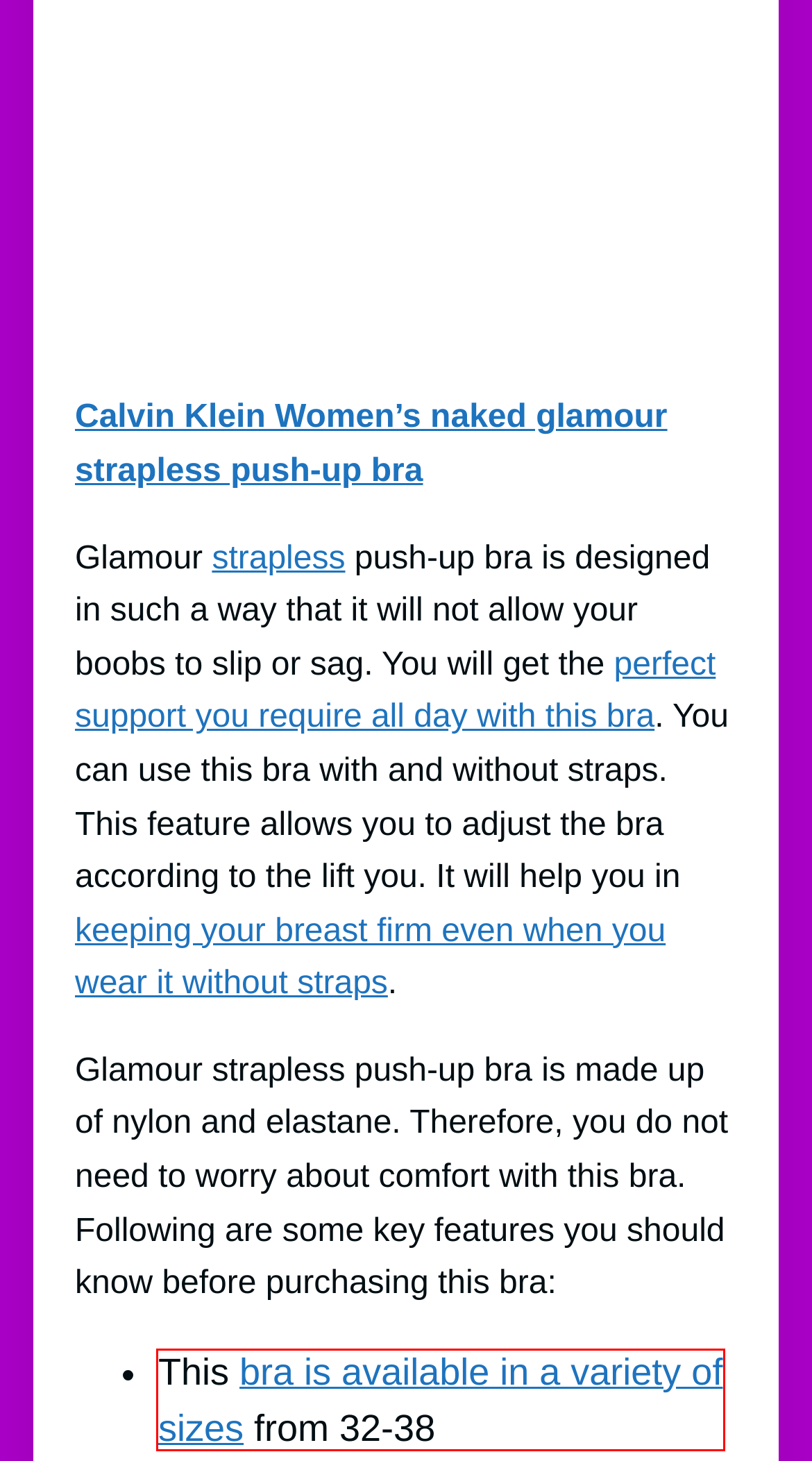Look at the screenshot of a webpage where a red rectangle bounding box is present. Choose the webpage description that best describes the new webpage after clicking the element inside the red bounding box. Here are the candidates:
A. Terms and Conditions - Best Bra UK
B. How to determine your bra size - Best Bra UK
C. The Best Sports Bras for Running - Best Bra UK
D. The Ultimate Guide to Finding Your Perfect Bra Size - Best Bra UK
E. The Opulent World of Push-Up Bras - Best Bra UK
F. Bra Straps Falling Down: Ultimate Guide - Best Bra UK
G. Privacy Policy - Best Bra UK
H. Best Strapless Bra for Big Bust UK: Top Picks for Comfort and Support - Best Bra UK

B